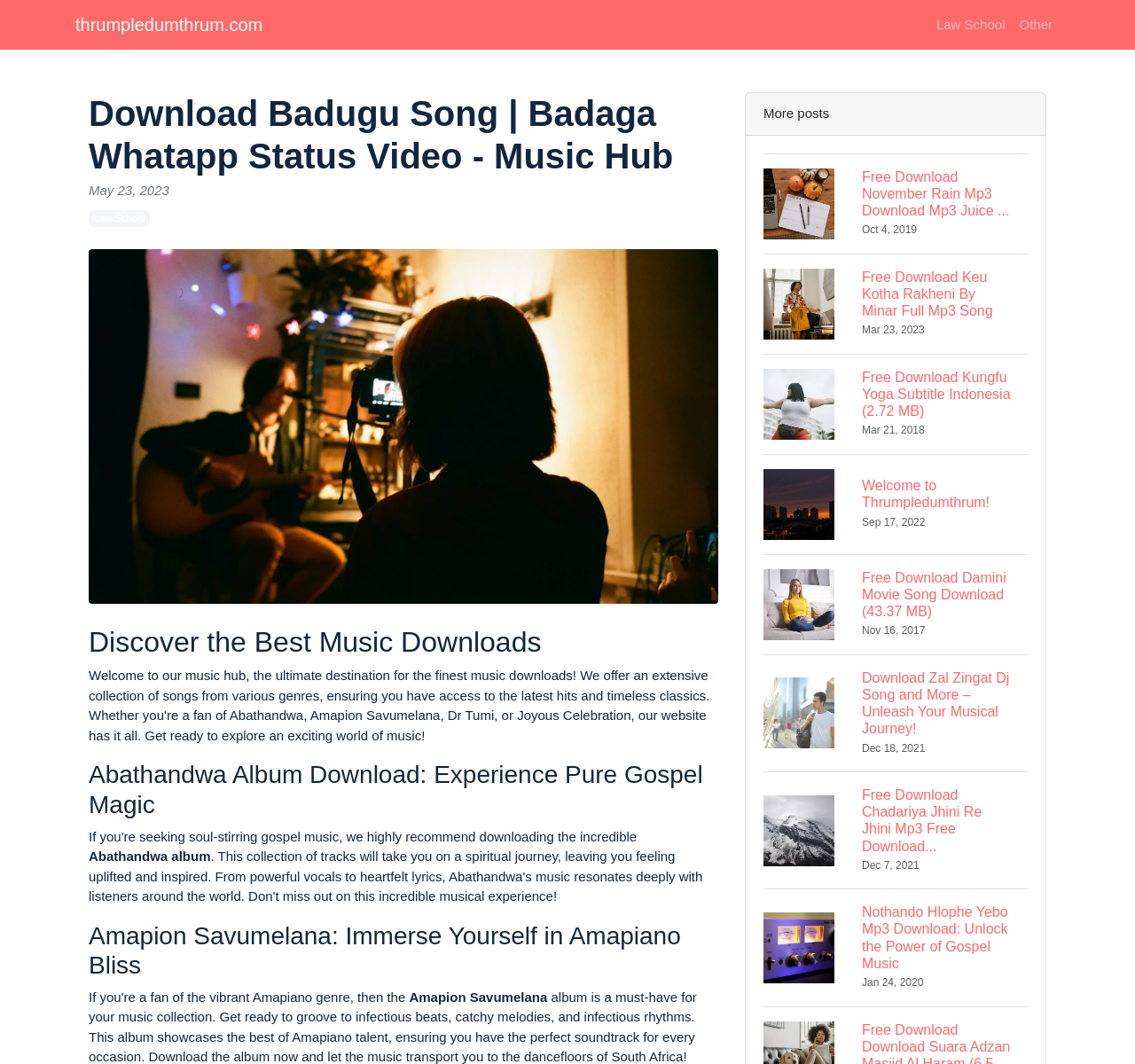Determine the main heading text of the webpage.

Download Badugu Song | Badaga Whatapp Status Video - Music Hub